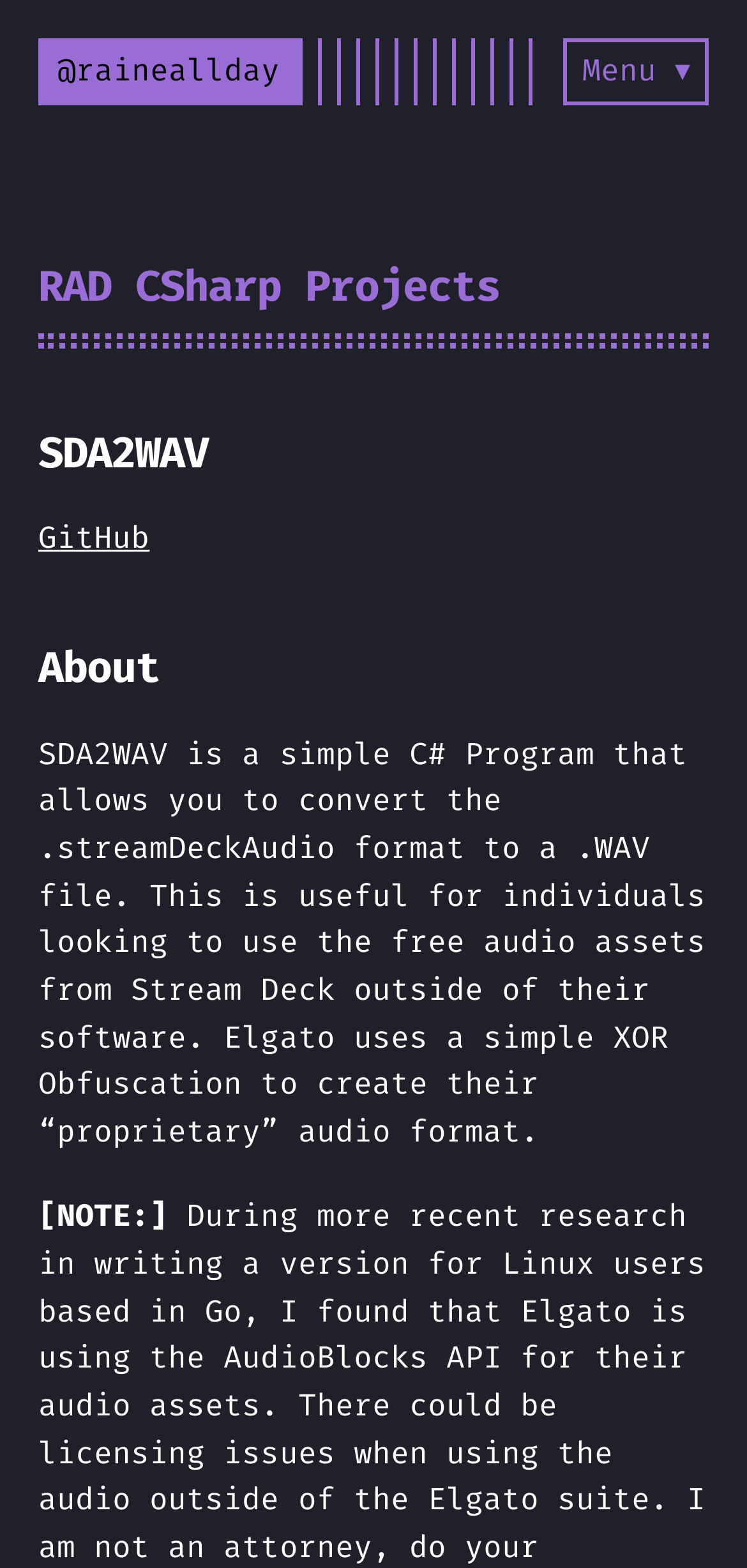Bounding box coordinates are specified in the format (top-left x, top-left y, bottom-right x, bottom-right y). All values are floating point numbers bounded between 0 and 1. Please provide the bounding box coordinate of the region this sentence describes: @raineallday

[0.051, 0.024, 0.4, 0.067]